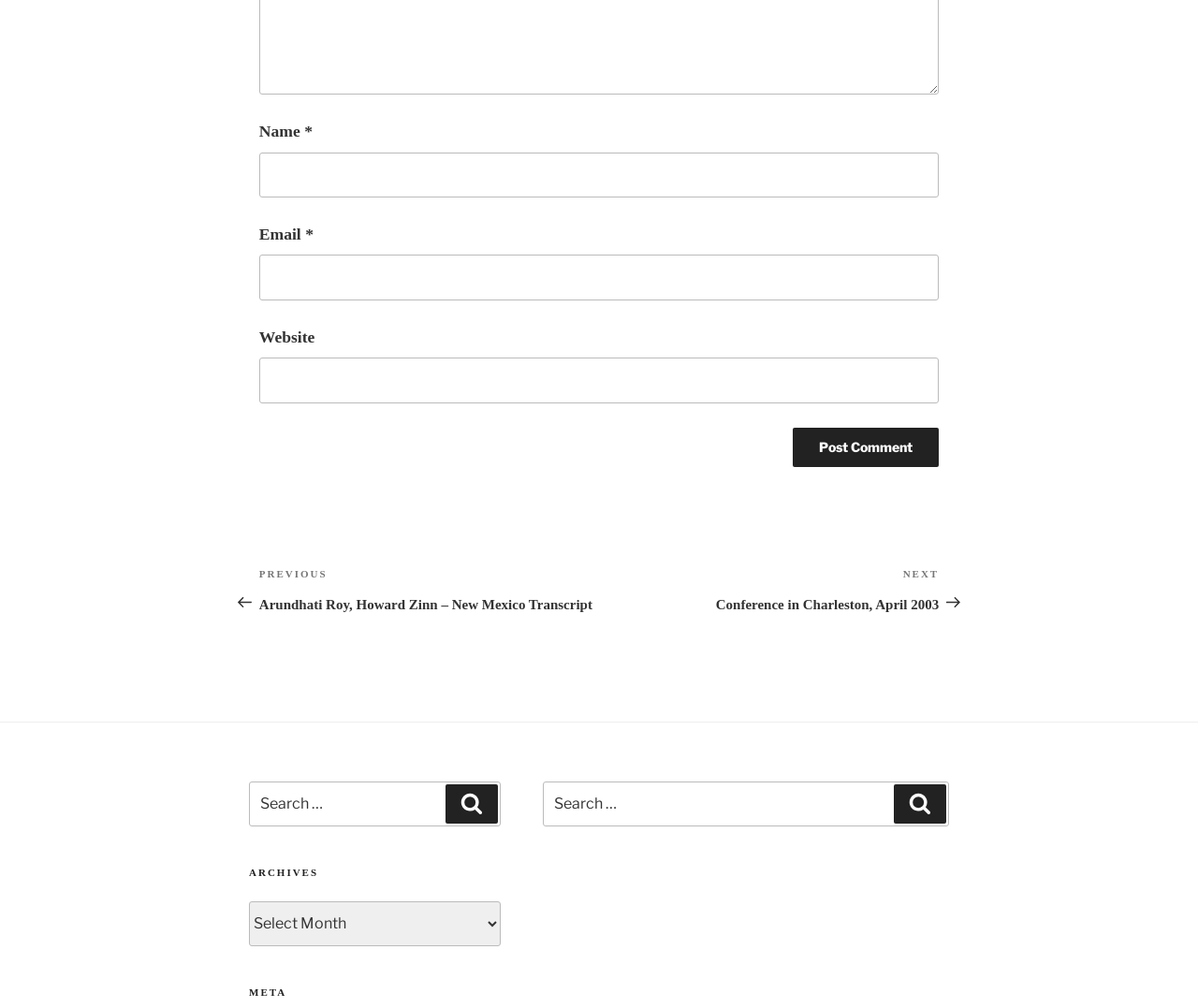What is the label of the combobox in the 'ARCHIVES' section?
Please ensure your answer is as detailed and informative as possible.

The combobox in the 'ARCHIVES' section has the label 'Archives' and bounding box coordinates [0.208, 0.894, 0.418, 0.939].